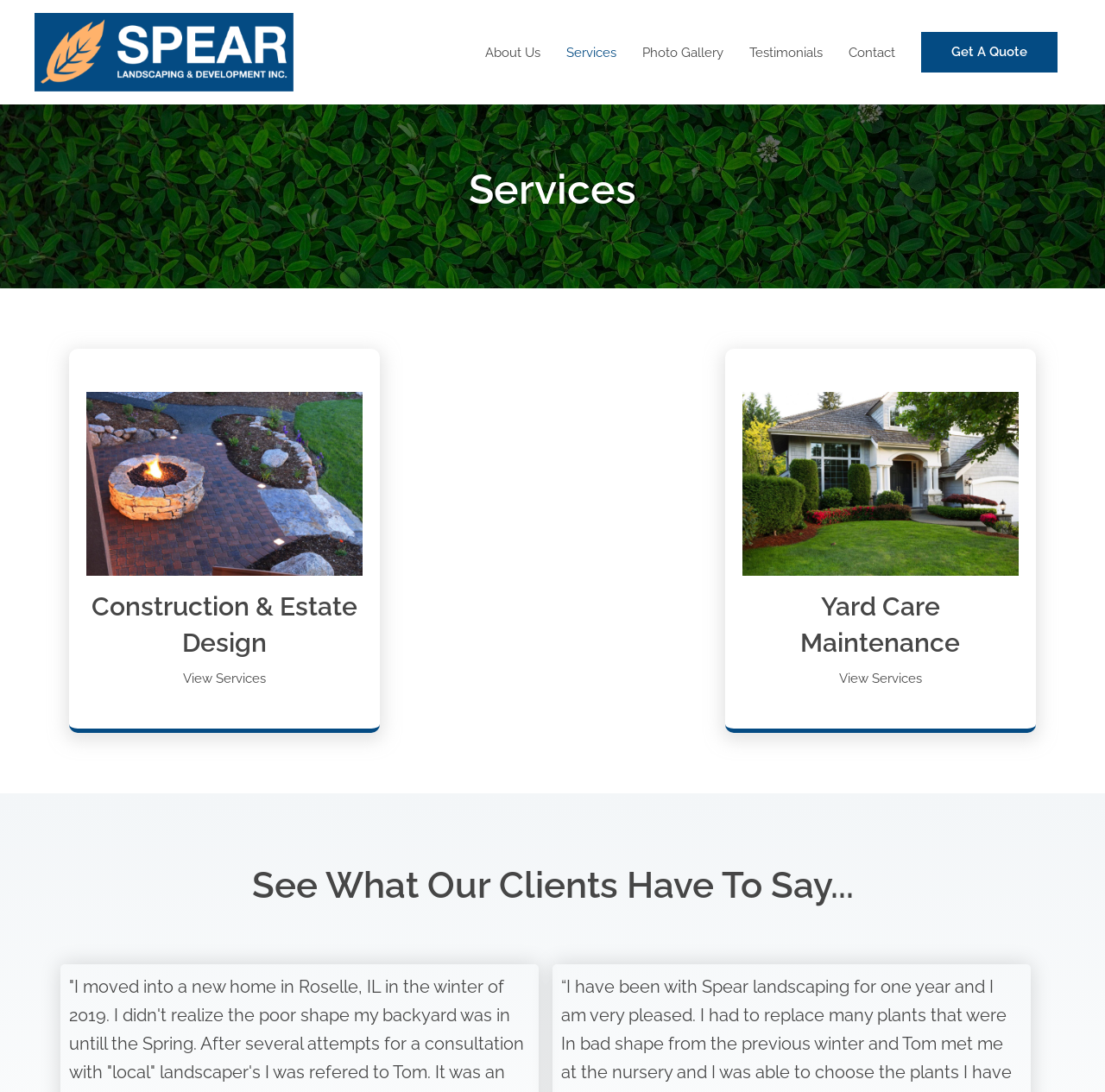Please determine the bounding box coordinates for the element that should be clicked to follow these instructions: "read client testimonials".

[0.055, 0.79, 0.945, 0.833]